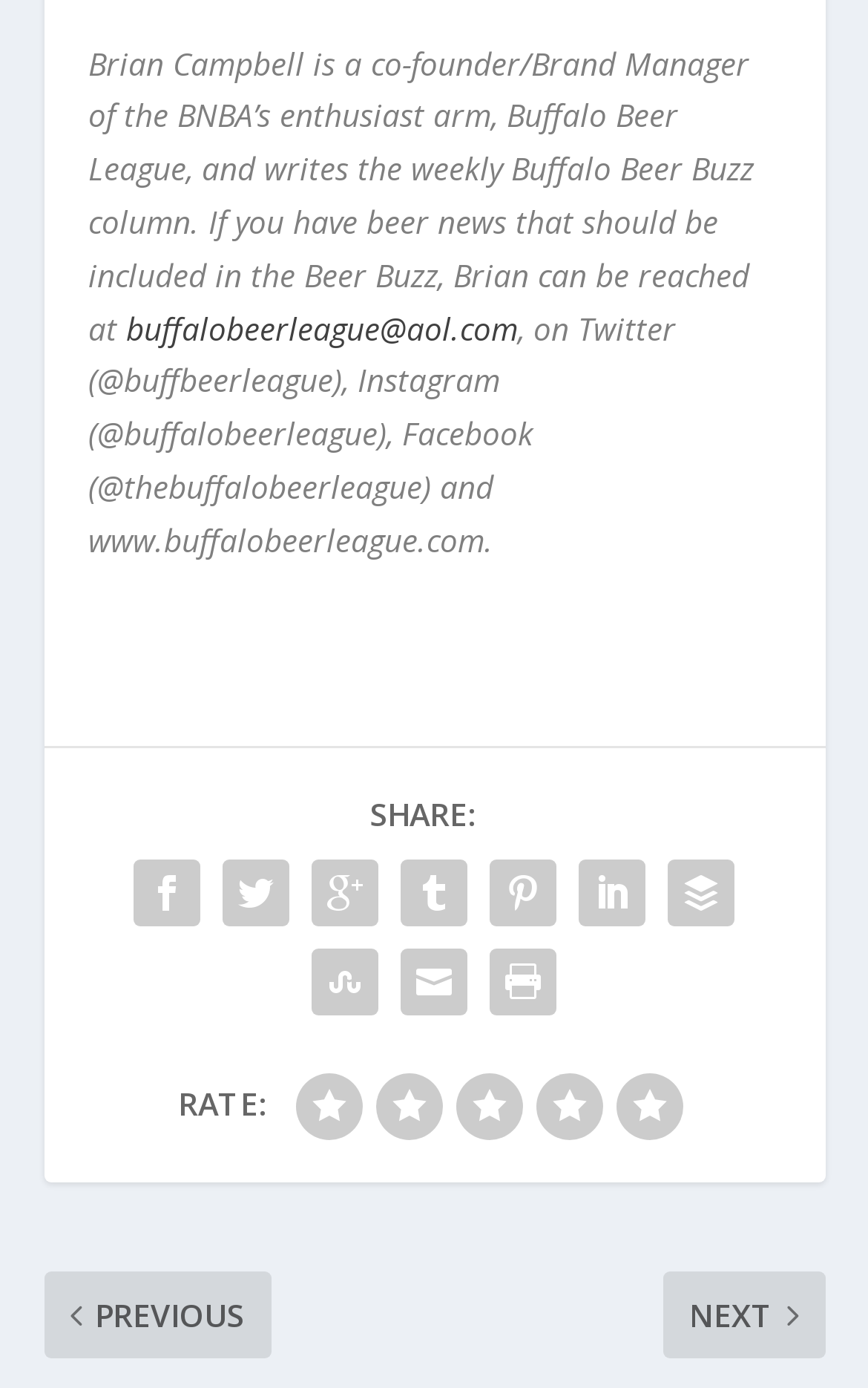Please find the bounding box coordinates of the element that needs to be clicked to perform the following instruction: "Rate with 5 stars". The bounding box coordinates should be four float numbers between 0 and 1, represented as [left, top, right, bottom].

[0.71, 0.773, 0.787, 0.821]